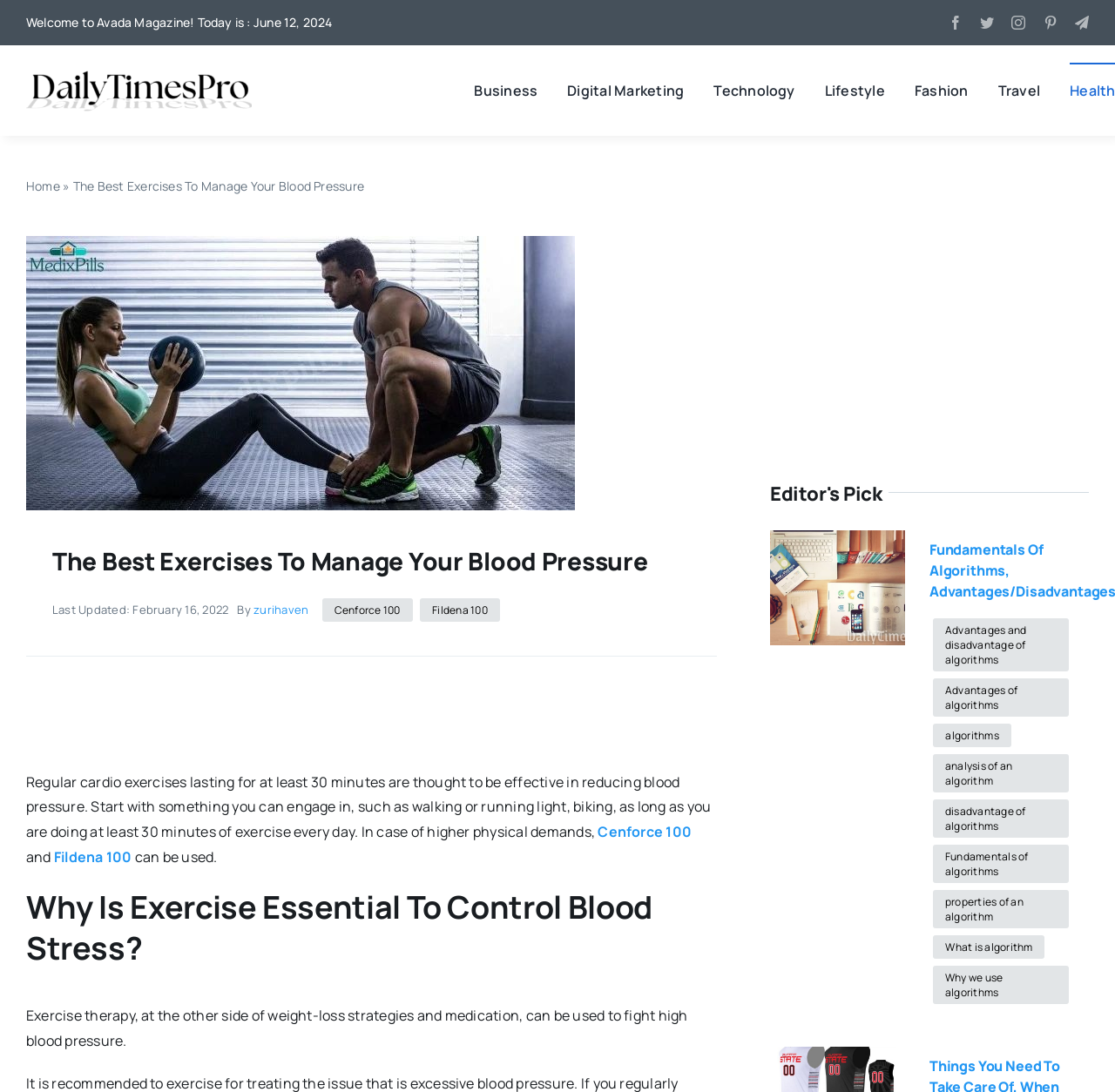Return the bounding box coordinates of the UI element that corresponds to this description: "zurihaven". The coordinates must be given as four float numbers in the range of 0 and 1, [left, top, right, bottom].

[0.227, 0.551, 0.277, 0.566]